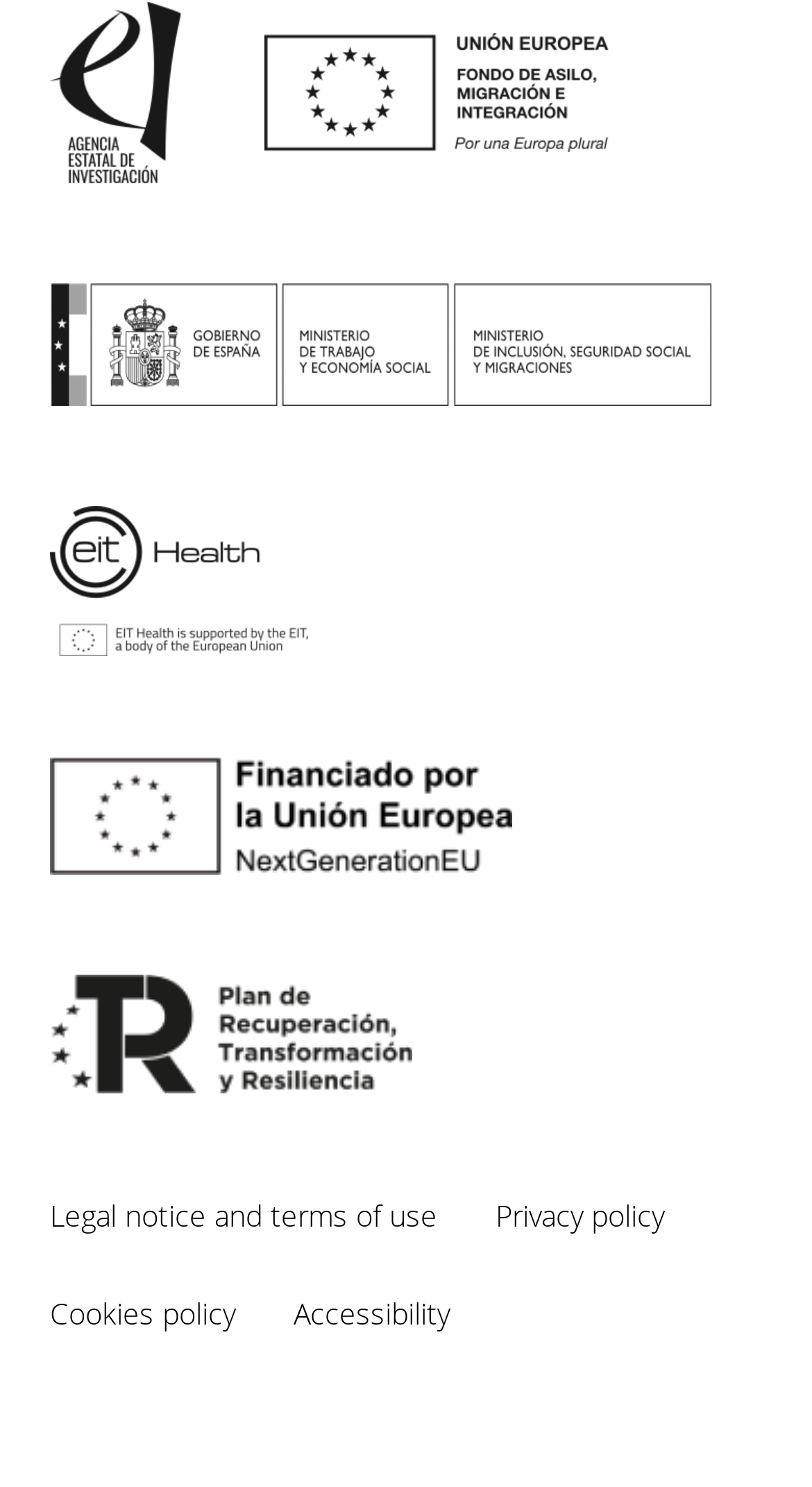Identify the bounding box coordinates of the clickable region to carry out the given instruction: "Learn about Unión Europea Fondo de asilo, migración e integración".

[0.326, 0.044, 0.751, 0.075]